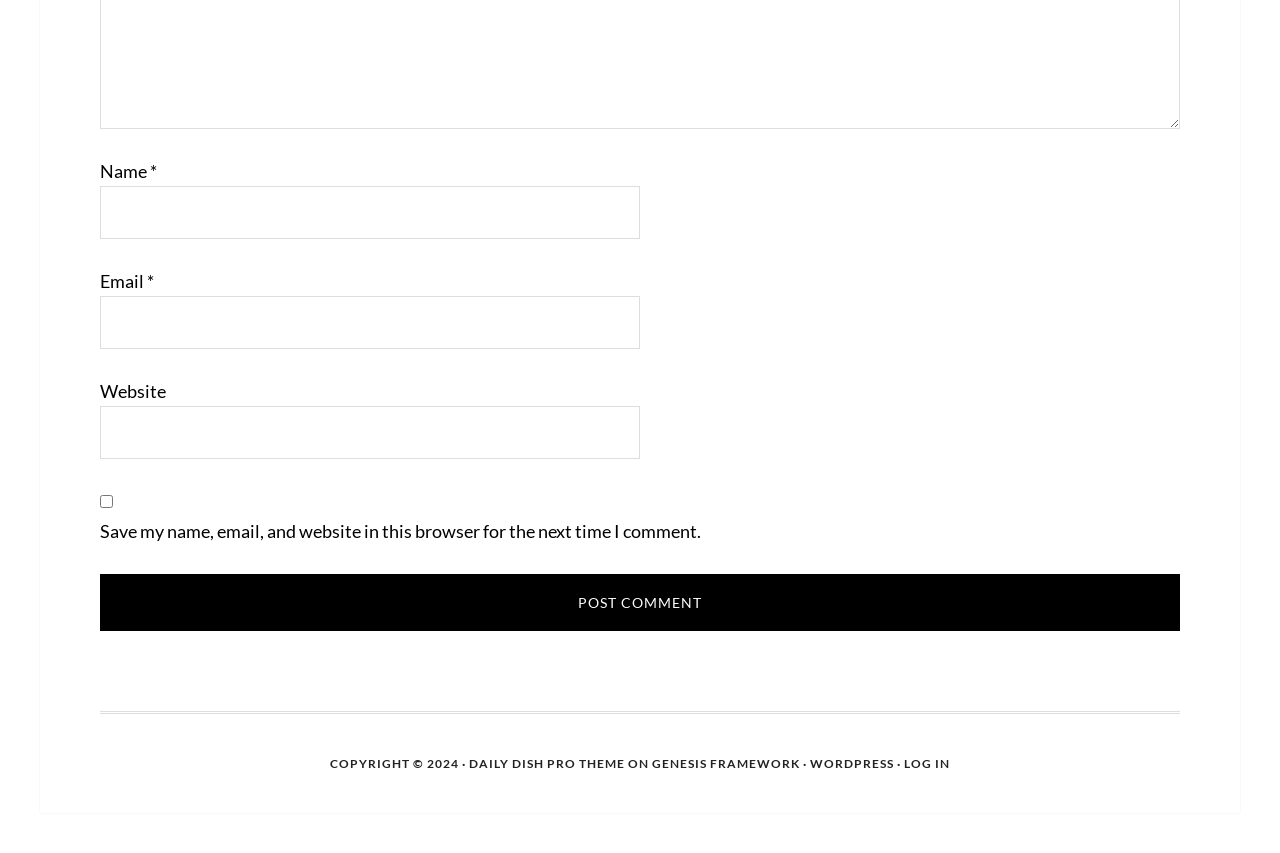Answer the question in a single word or phrase:
What is the function of the checkbox?

To save user's information